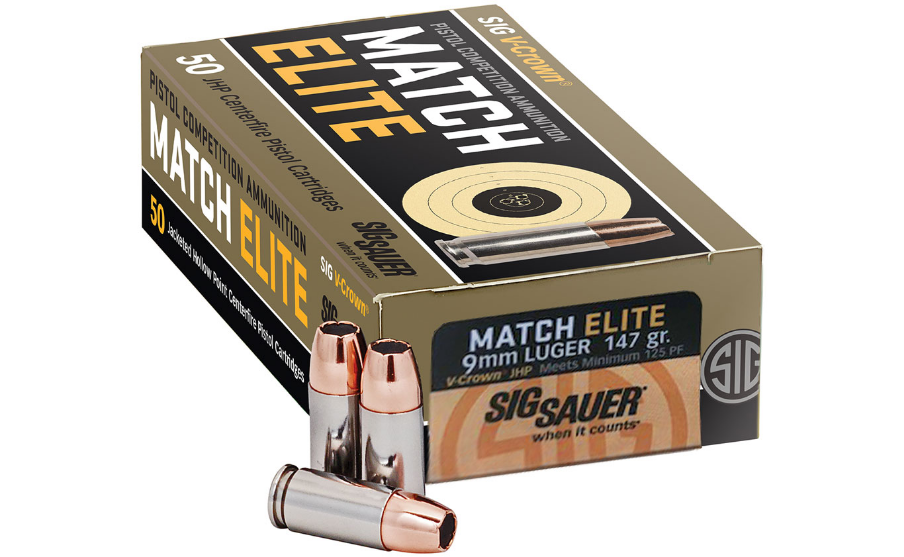Reply to the question with a brief word or phrase: What is the purpose of the ammunition?

Pistol competitions